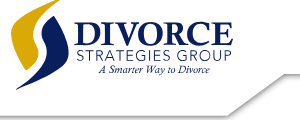What is the tagline of the Divorce Strategies Group?
Examine the screenshot and reply with a single word or phrase.

A Smarter Way to Divorce